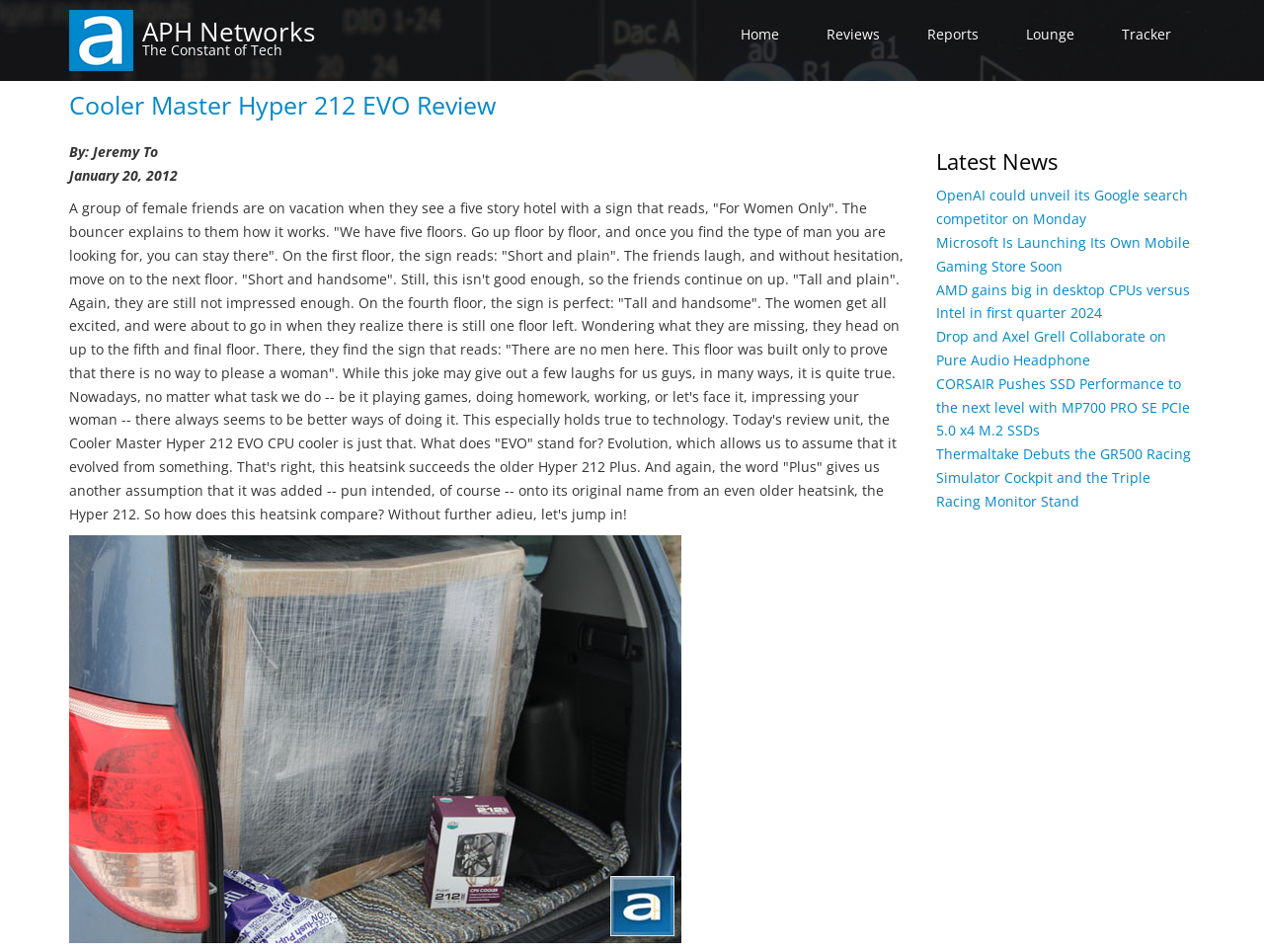Please mark the clickable region by giving the bounding box coordinates needed to complete this instruction: "Open the 'OpenAI could unveil its Google search competitor on Monday' news".

[0.74, 0.195, 0.939, 0.24]